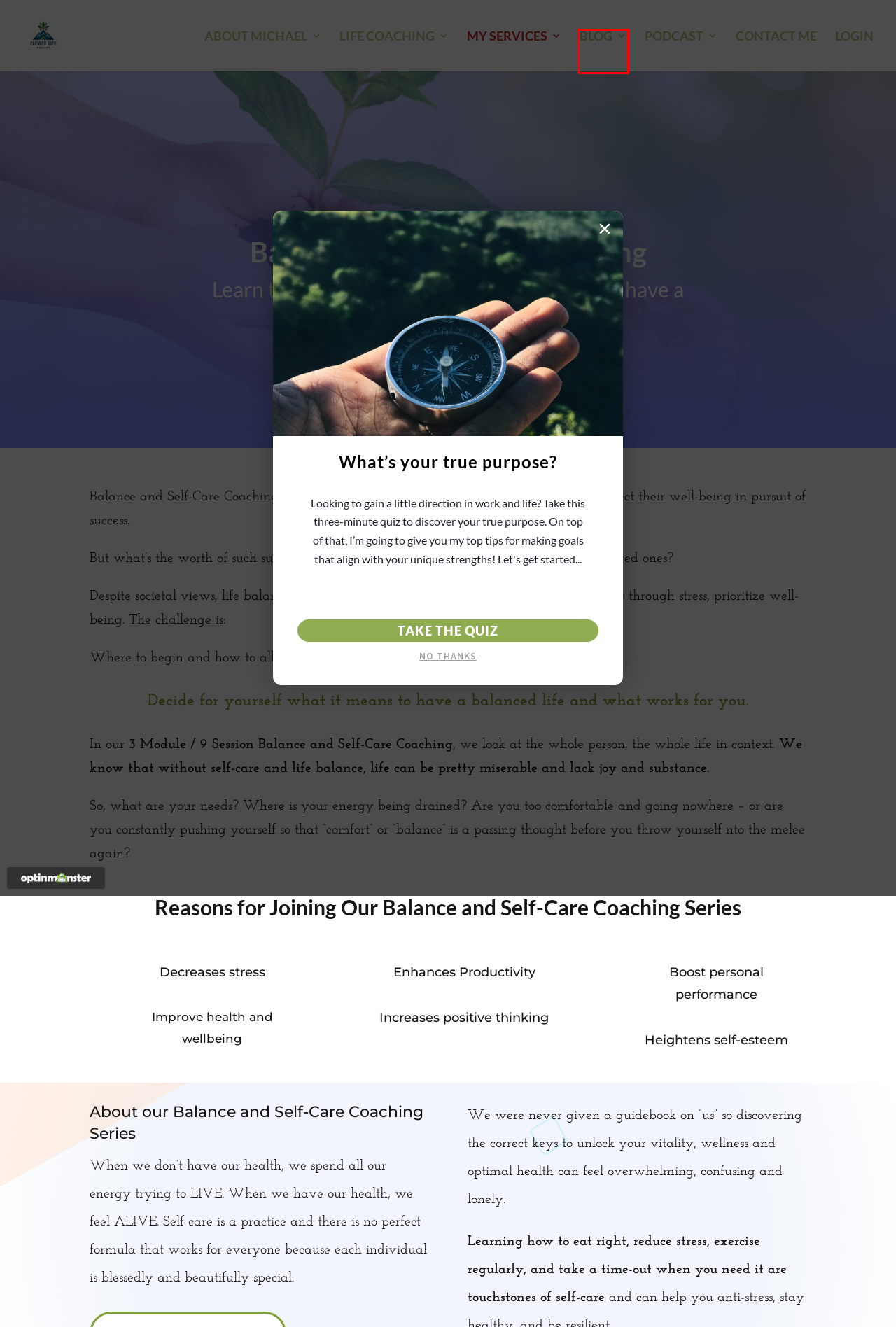With the provided webpage screenshot containing a red bounding box around a UI element, determine which description best matches the new webpage that appears after clicking the selected element. The choices are:
A. Contact Me - Life Coach
B. Life Coach - Life Coach
C. About Michael - Life Coach
D. My Services - Life Coach
E. blog - Life Coach
F. Life Coaching - Life Coach
G. Podcast - Life Coach
H. Schedule Appointment with Elevate Life Project / Living Life on Purpose Community

E